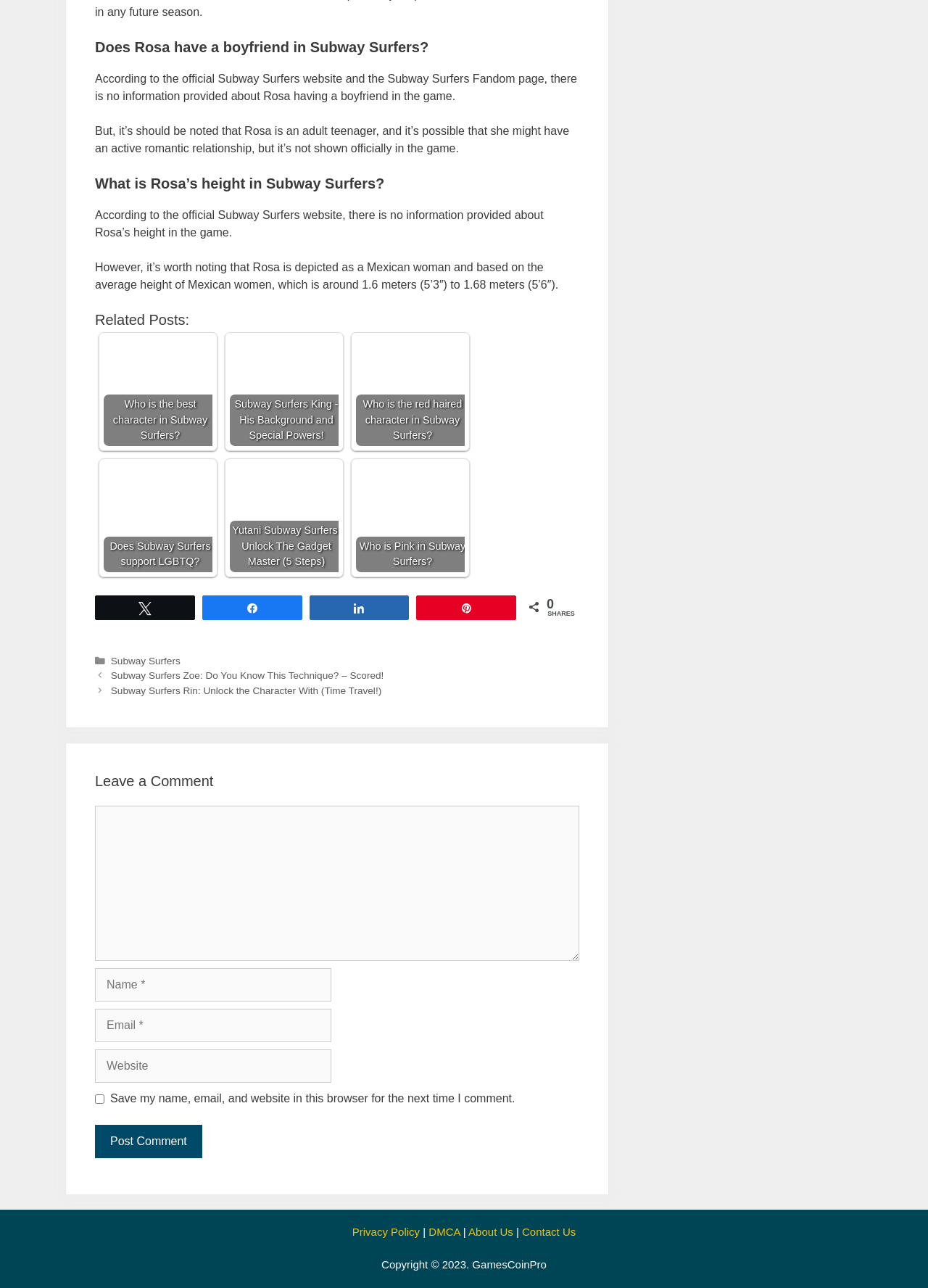Highlight the bounding box coordinates of the region I should click on to meet the following instruction: "Click on the 'Who is the best character in Subway Surfers?' link".

[0.112, 0.262, 0.229, 0.346]